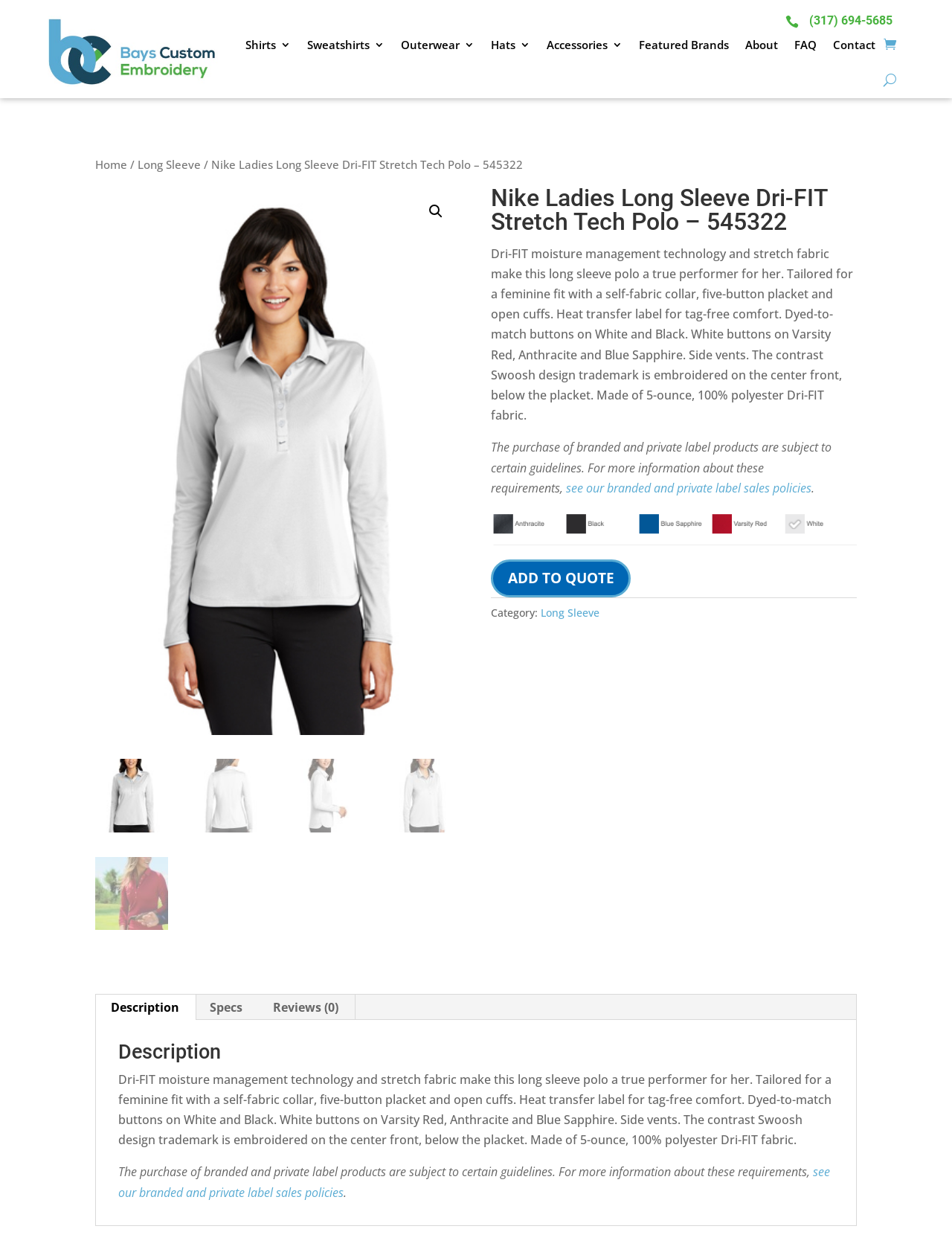Extract the main headline from the webpage and generate its text.

Nike Ladies Long Sleeve Dri-FIT Stretch Tech Polo – 545322